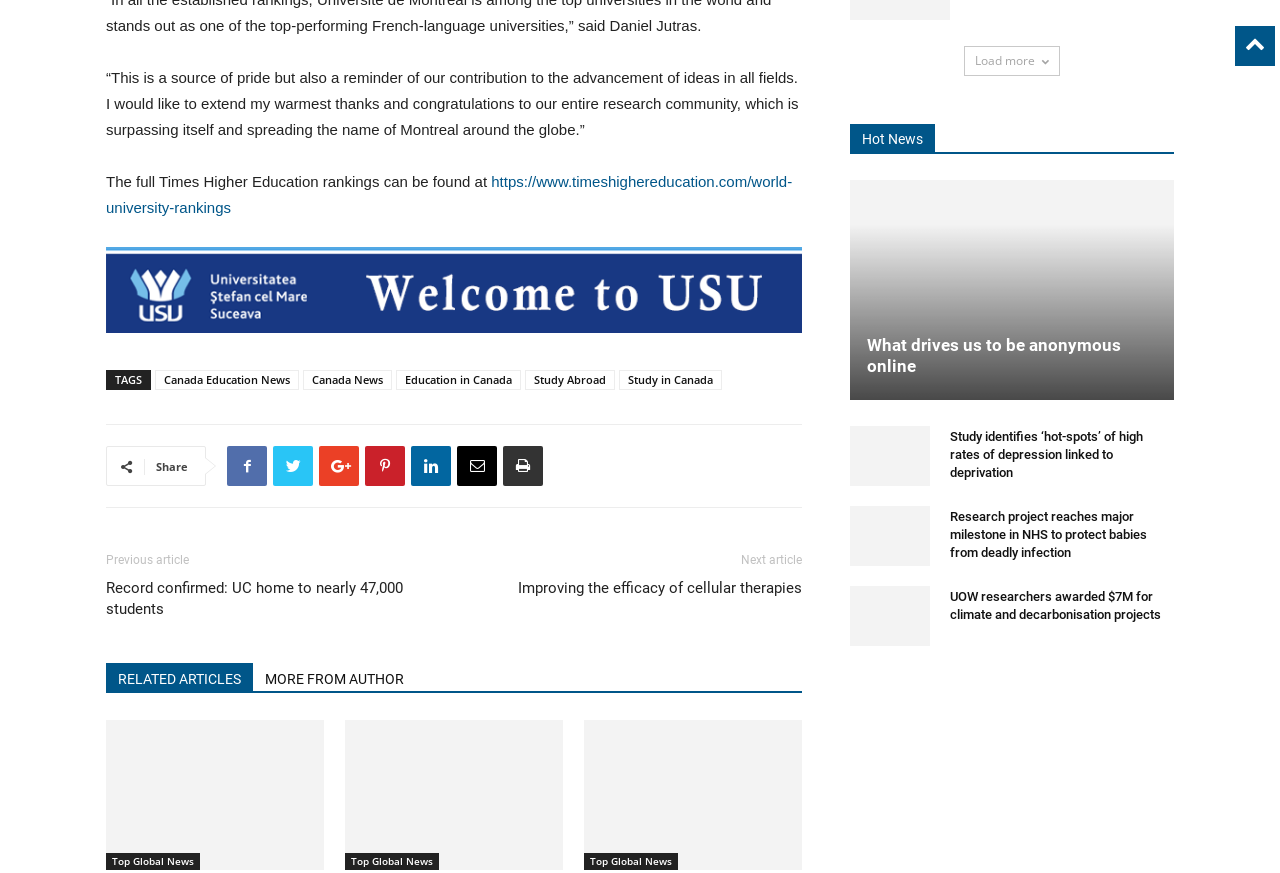Respond to the question below with a concise word or phrase:
What are the tags listed in the footer?

Canada Education News, etc.